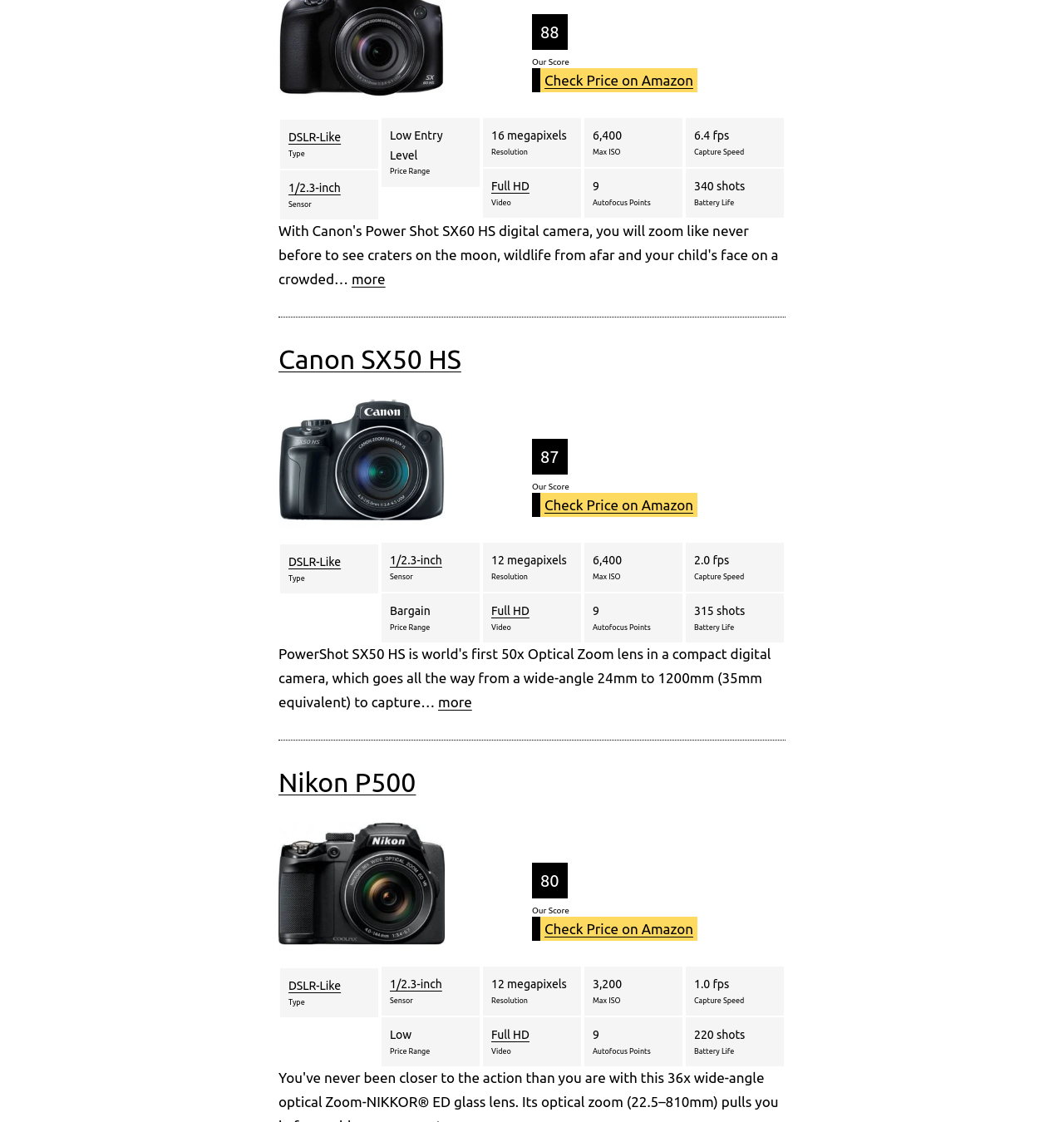Refer to the image and offer a detailed explanation in response to the question: What is the type of Nikon P500?

The type of Nikon P500 is DSLR-Like, which is mentioned in the specifications section of the webpage, below the heading 'Nikon P500'.